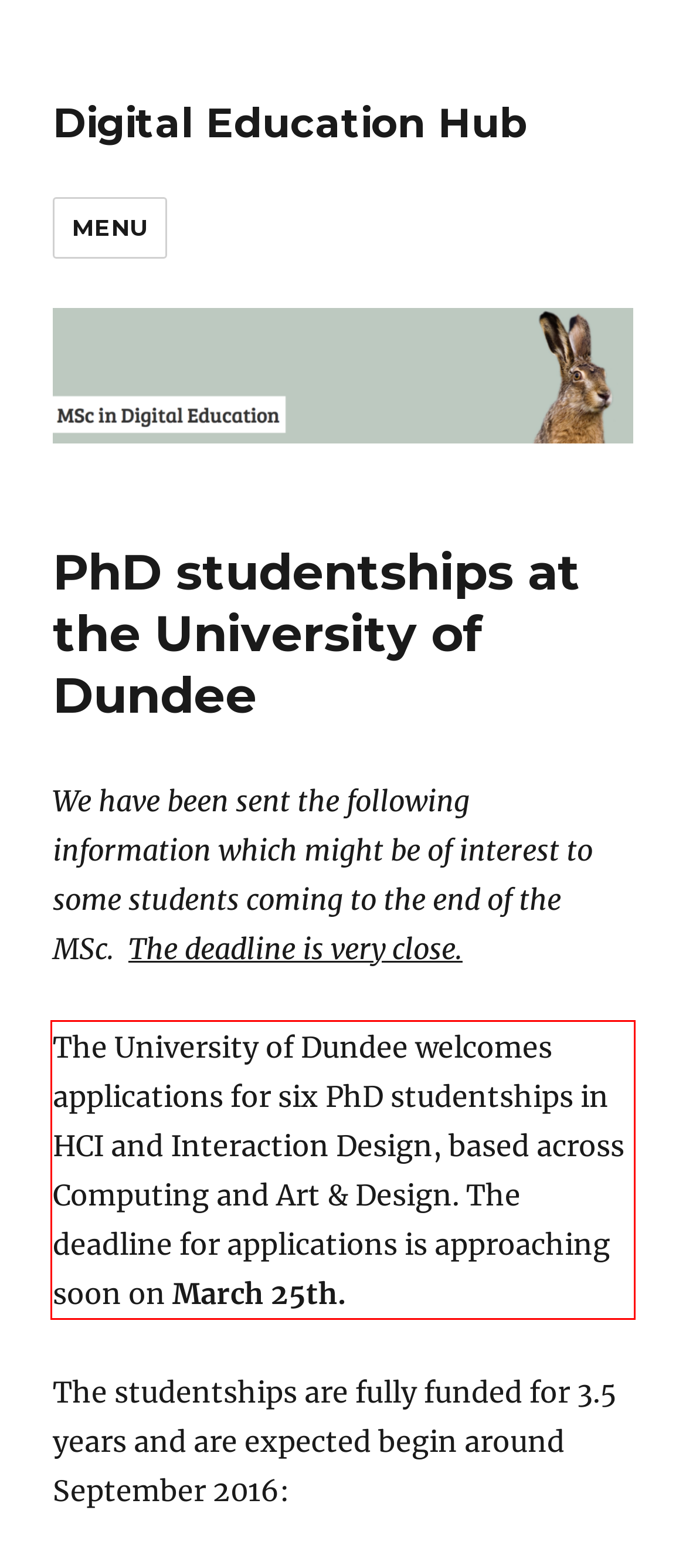You are given a screenshot showing a webpage with a red bounding box. Perform OCR to capture the text within the red bounding box.

The University of Dundee welcomes applications for six PhD studentships in HCI and Interaction Design, based across Computing and Art & Design. The deadline for applications is approaching soon on March 25th.